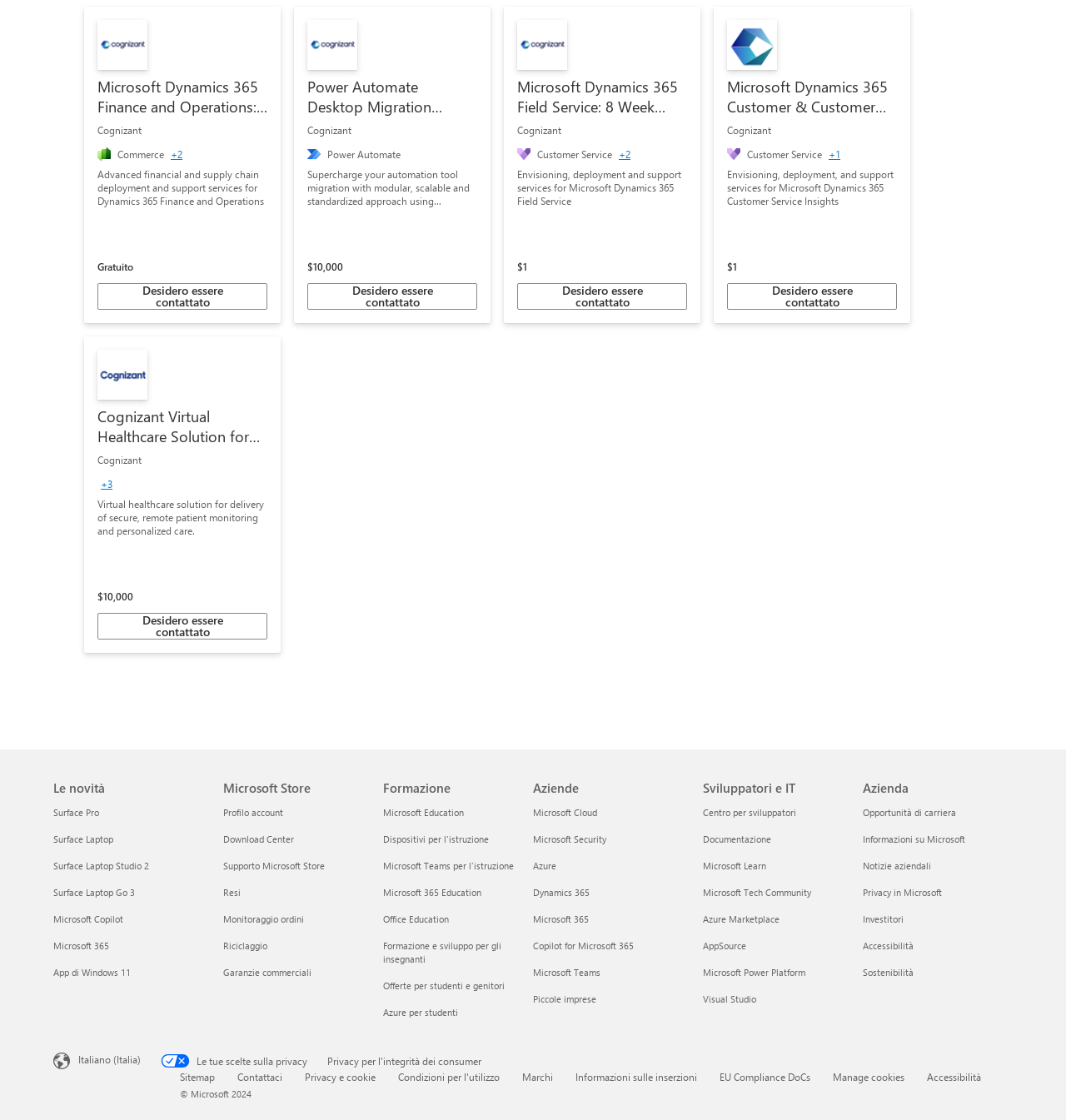Please identify the bounding box coordinates of the clickable element to fulfill the following instruction: "View the 'Microsoft Cloud' link". The coordinates should be four float numbers between 0 and 1, i.e., [left, top, right, bottom].

[0.5, 0.72, 0.56, 0.731]